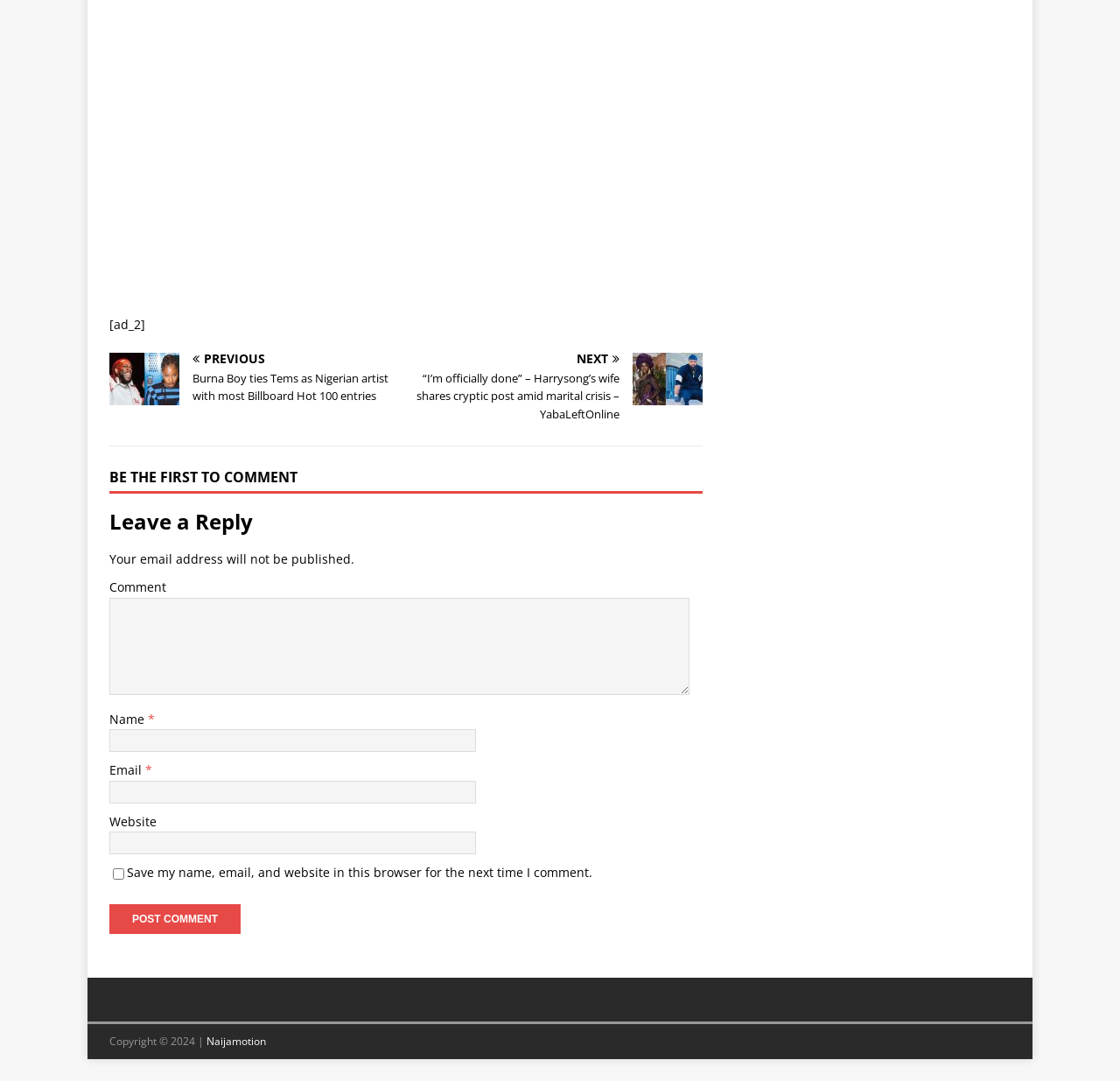Locate the bounding box coordinates of the region to be clicked to comply with the following instruction: "Click the 'Post Comment' button". The coordinates must be four float numbers between 0 and 1, in the form [left, top, right, bottom].

[0.098, 0.837, 0.215, 0.864]